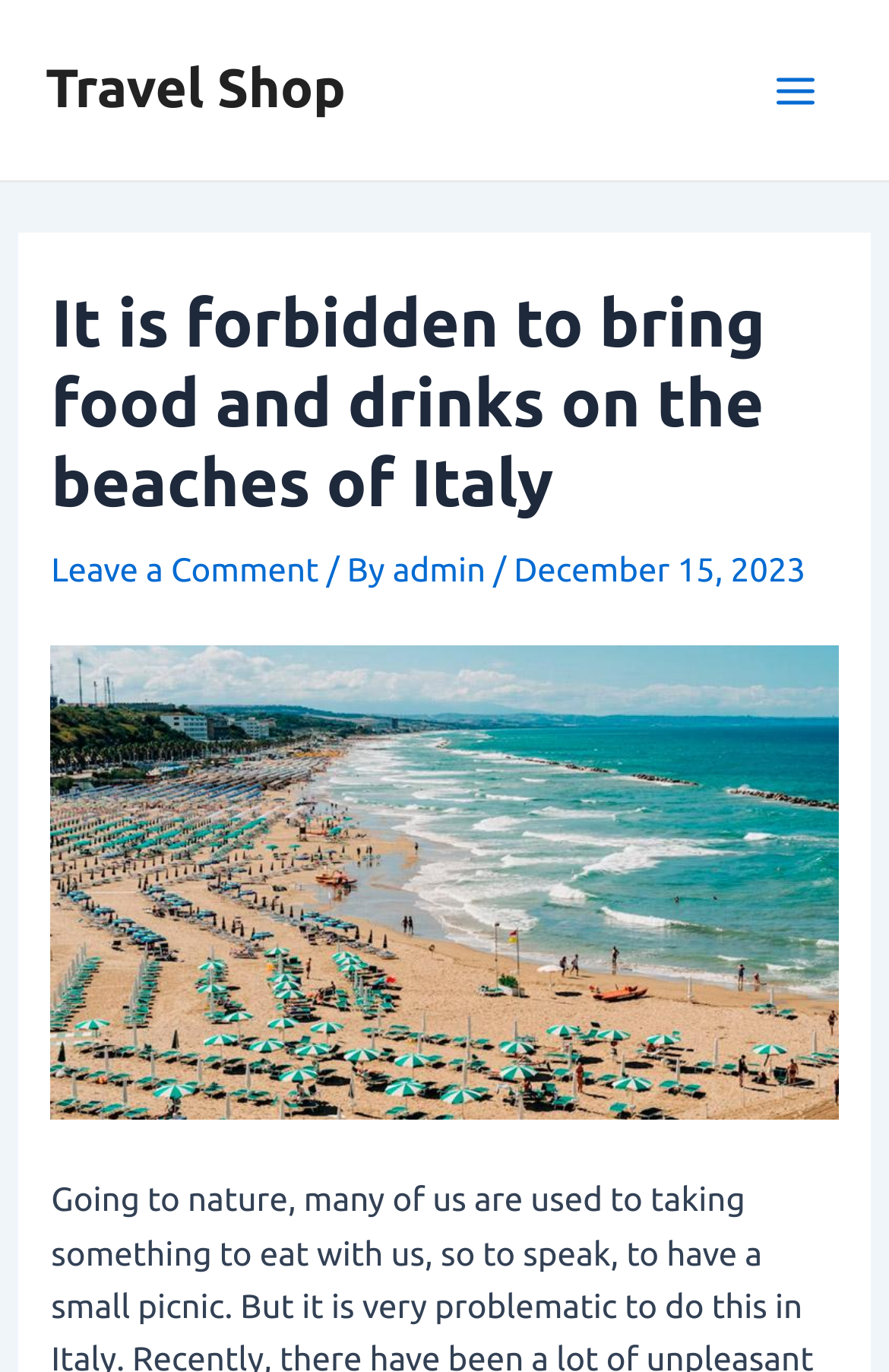Identify and extract the main heading from the webpage.

It is forbidden to bring food and drinks on the beaches of Italy